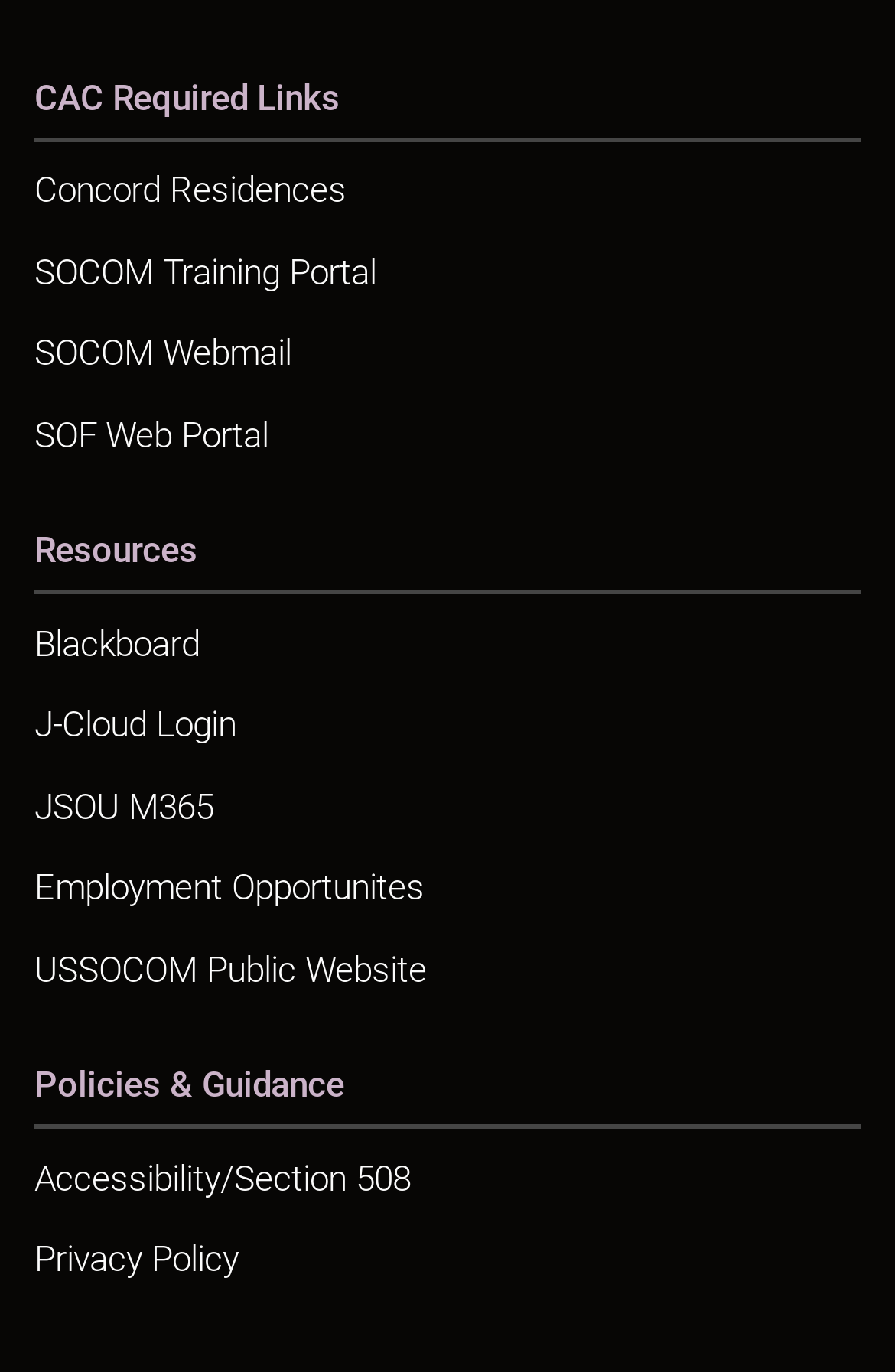How many links are under CAC Required Links?
Please provide a single word or phrase based on the screenshot.

4